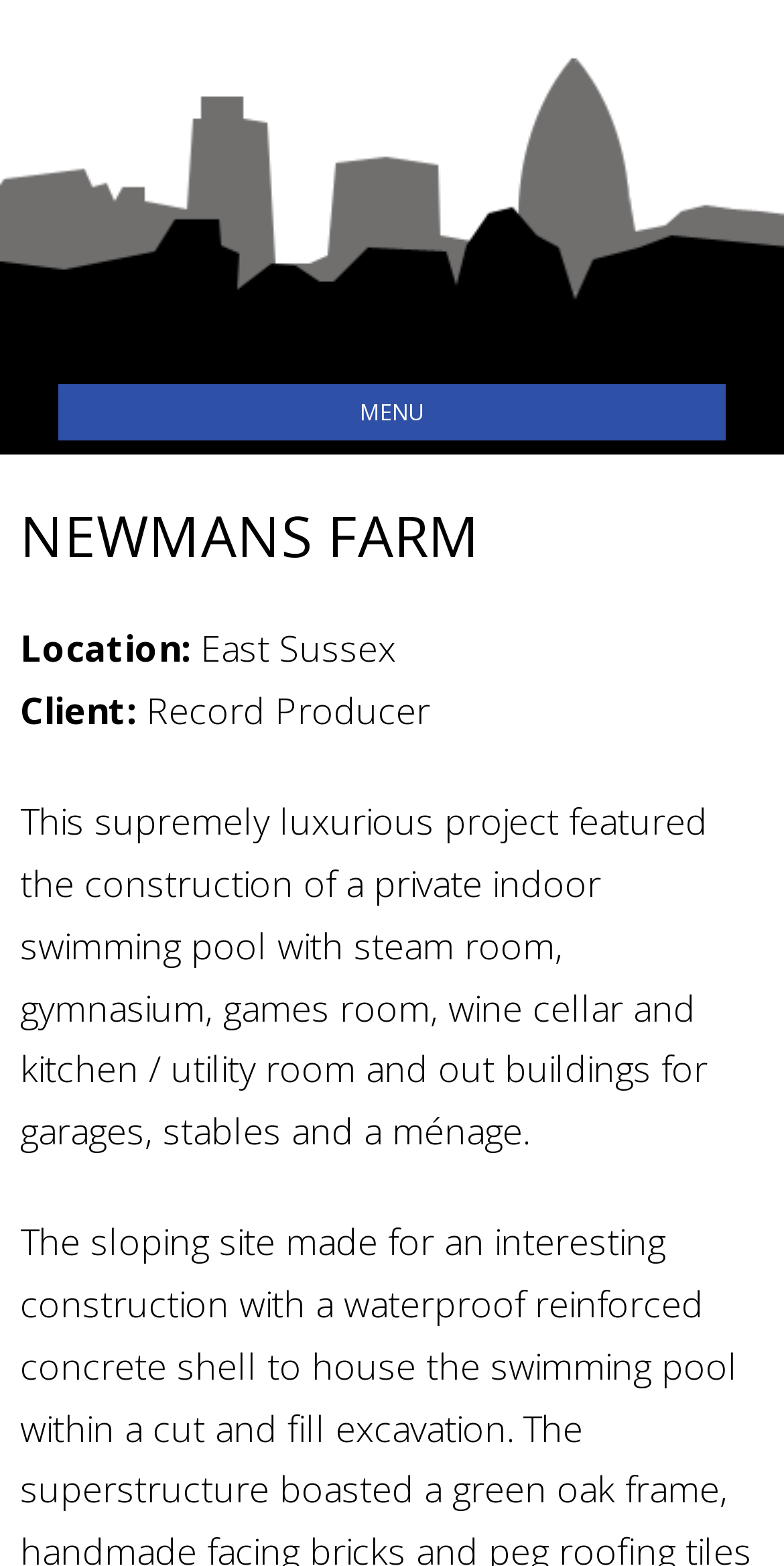What is the role of Record Producer in the project?
Look at the image and respond to the question as thoroughly as possible.

The answer can be found by looking at the StaticText element 'Client:' and its adjacent element 'Record Producer'. This suggests that Record Producer is the client of the project.